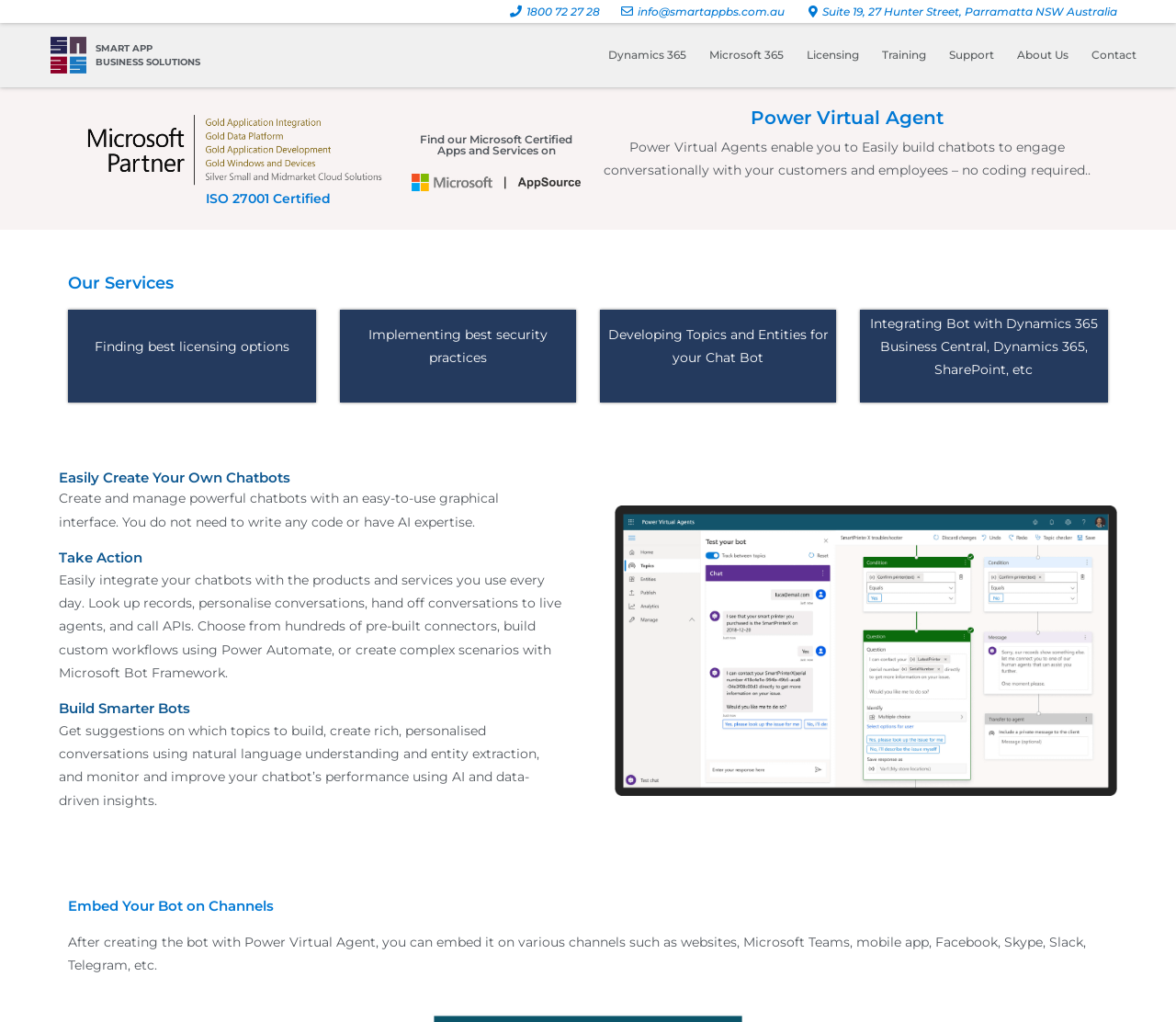Describe all the key features and sections of the webpage thoroughly.

The webpage is about Power Virtual Agent, a tool for creating intelligent conversational bots to provide personalized service and resolve customer issues. 

At the top of the page, there are two phone numbers and an email address, followed by the company's address. Below this, there is a prominent heading "SMART APP BUSINESS SOLUTIONS" with a link to the same text. 

On the top-right side, there are several links to different services, including Dynamics 365, Microsoft 365, Licensing, Training, Support, About Us, and Contact. 

Below this, there is a section with a heading "Find our Microsoft Certified Apps and Services on" and a link to it. Next to this, there is a static text "ISO 27001 Certified". 

The main content of the page is divided into several sections. The first section has a heading "Power Virtual Agents enable you to..." and describes the benefits of using Power Virtual Agent. 

The next section is titled "Our Services" and lists four services: finding best licensing options, implementing best security practices, developing topics and entities for chatbots, and integrating bots with other systems. 

The following sections are titled "Easily Create Your Own Chatbots", "Take Action", "Build Smarter Bots", and "Embed Your Bot on Channels". Each section has a brief description of the benefits and features of Power Virtual Agent. 

Throughout the page, there are no images, but there are several links and headings that organize the content into clear sections.